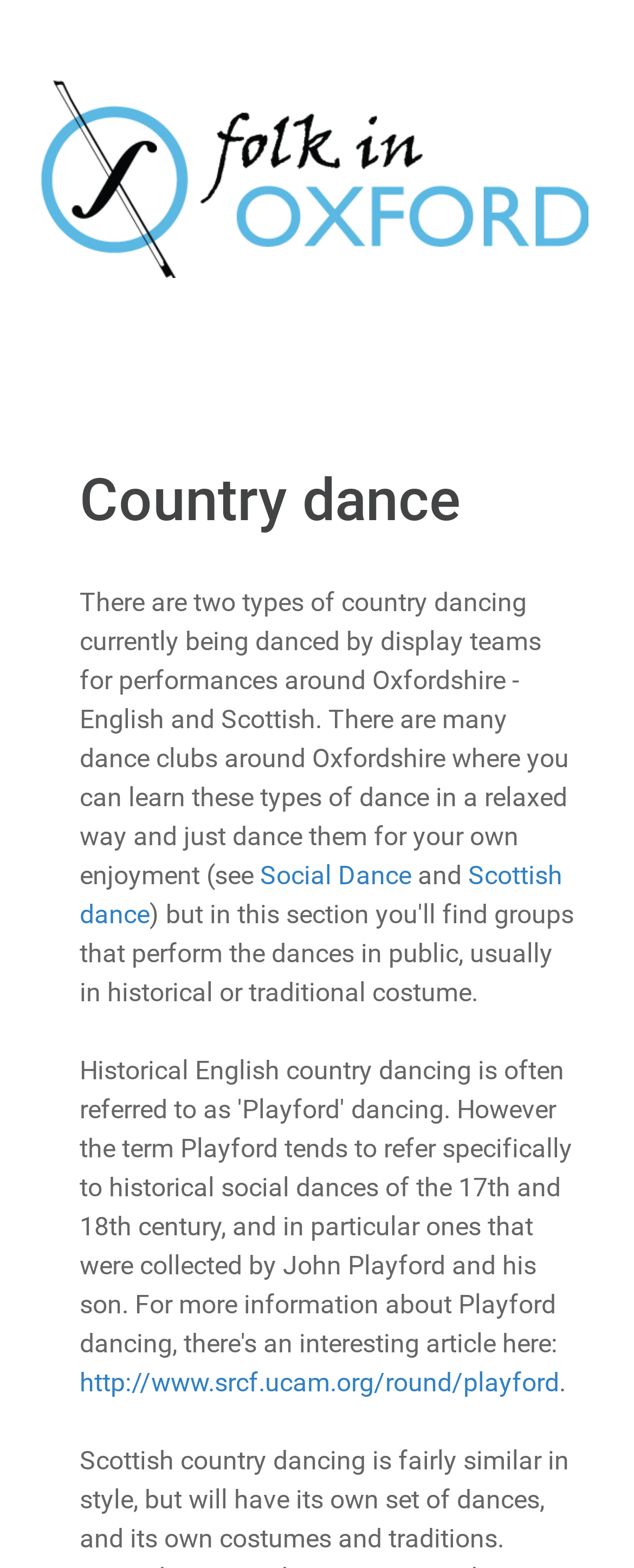Describe the entire webpage, focusing on both content and design.

The webpage is about folk dancing in Oxford, specifically country dancing. At the top left, there is a navigation menu. Below it, a prominent link spans across most of the page, likely serving as a header or title. 

The main content is divided into sections, with a heading "Country dance" situated near the top center of the page. Below the heading, there is a block of text that explains the two types of country dancing, English and Scottish, and how they are performed by display teams in Oxfordshire. The text also mentions that there are many dance clubs in the area where one can learn these dances in a relaxed environment.

Within this block of text, there are two links: "Social Dance" and "Scottish dance", which are positioned side by side, with "and" in between. These links are likely related to the dance clubs or types of dances mentioned in the text.

At the bottom left of the page, there is another link, which appears to be a URL, possibly pointing to a related resource or website.